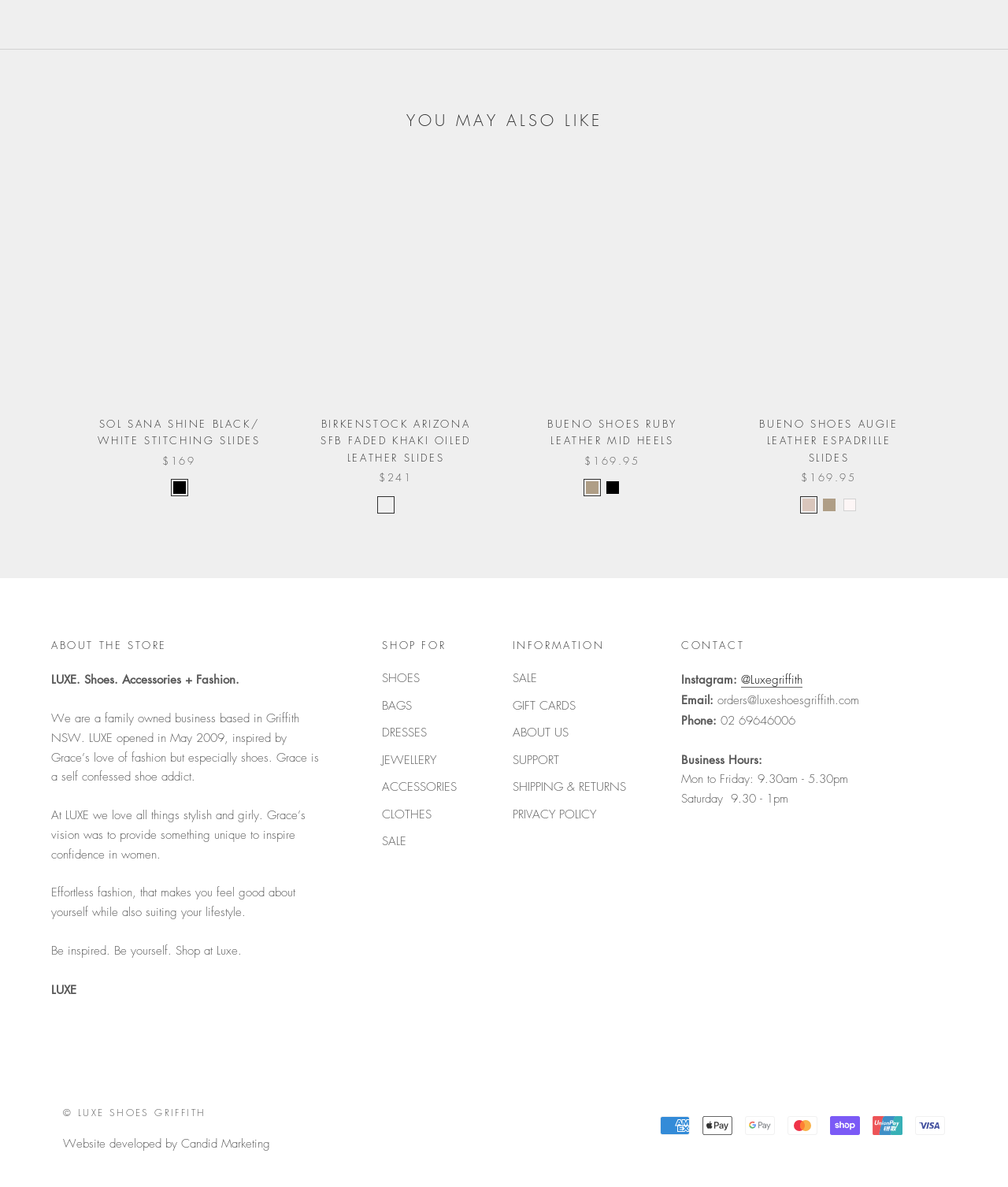Predict the bounding box coordinates of the area that should be clicked to accomplish the following instruction: "go to the 'SHOES' page". The bounding box coordinates should consist of four float numbers between 0 and 1, i.e., [left, top, right, bottom].

[0.379, 0.564, 0.453, 0.579]